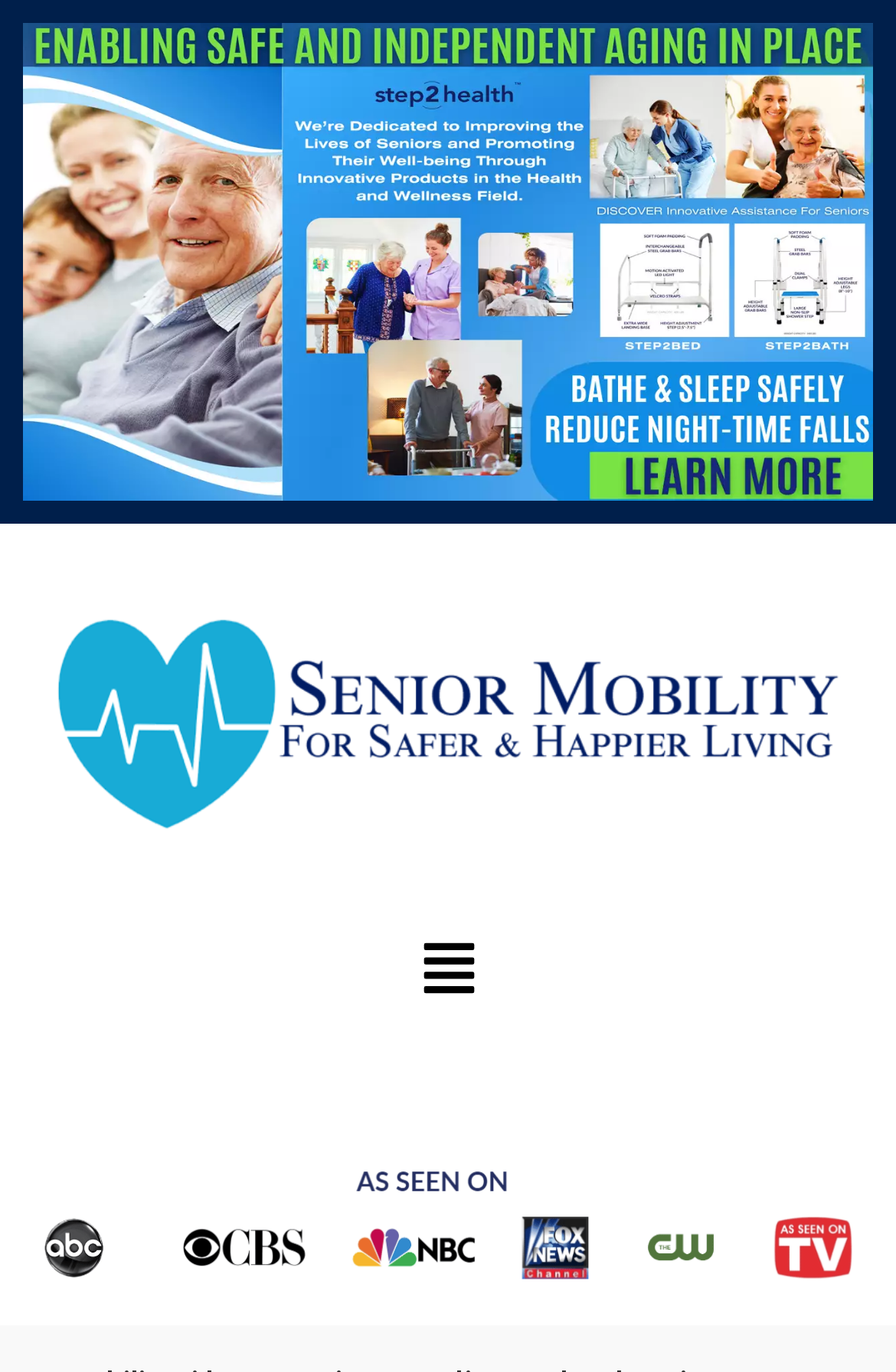Summarize the webpage comprehensively, mentioning all visible components.

The webpage appears to be focused on mobility aids for seniors, handicapped, and the elderly. At the top of the page, there is a prominent link and accompanying image that spans almost the entire width of the page. 

Below this, there is a link labeled "Senior Living L0" with an associated image, which is positioned roughly in the middle of the page. 

To the right of this link, there is a button labeled "Menu" that, when clicked, will expand to display a menu. This button is positioned near the top-right corner of the page.

At the bottom of the page, there is another link and image combination, similar to the one at the top, which takes up a significant portion of the page's width.